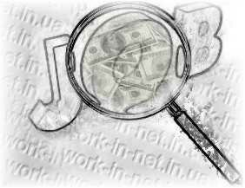Utilize the details in the image to give a detailed response to the question: What does the image convey?

The overall composition of the image conveys a sense of determination and optimism in the pursuit of income through internet-based endeavors, highlighting the importance of actively seeking legitimate online job opportunities in a digital landscape filled with potential.